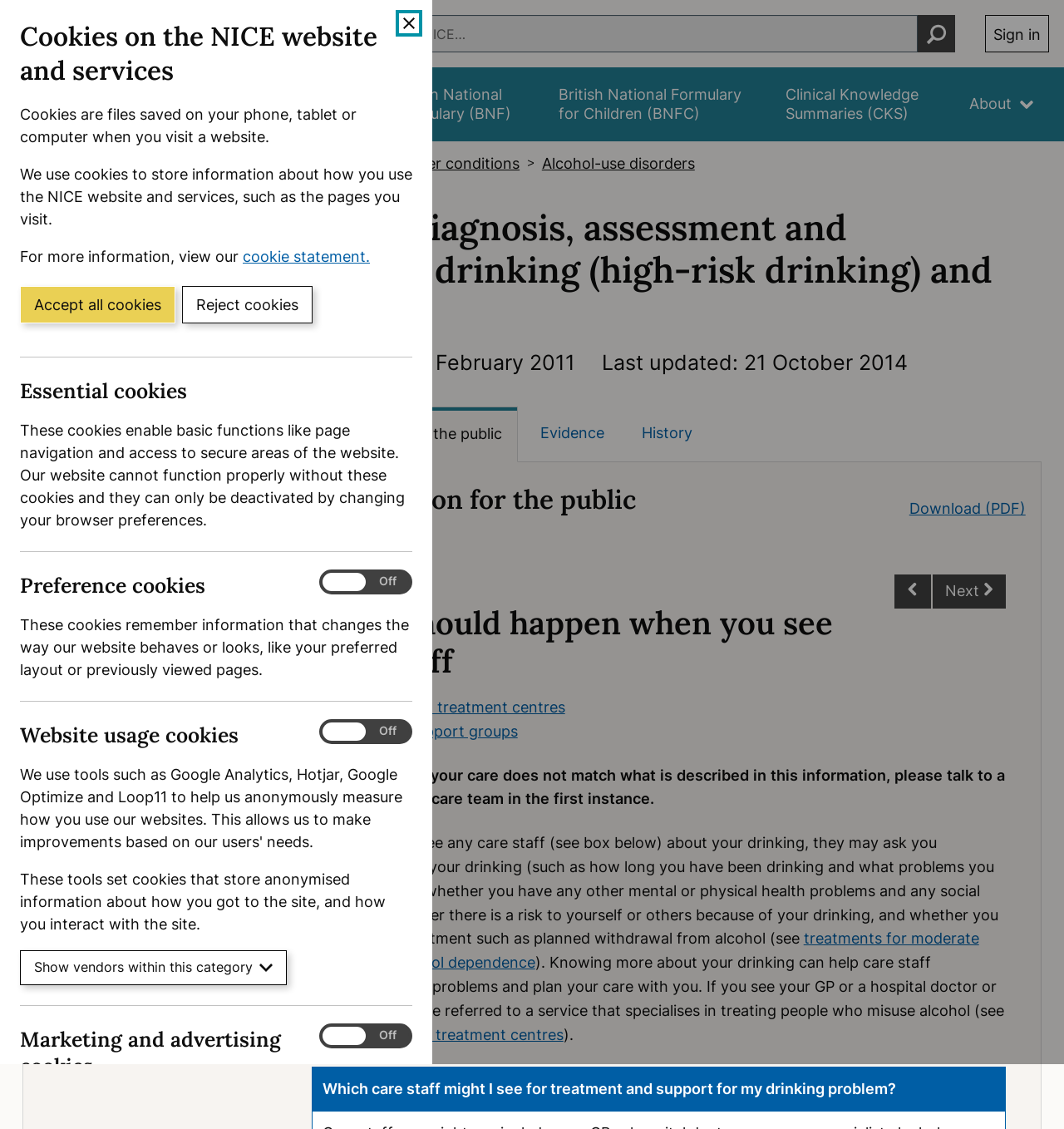Extract the bounding box coordinates of the UI element described by: "British National Formulary (BNF)". The coordinates should include four float numbers ranging from 0 to 1, e.g., [left, top, right, bottom].

[0.356, 0.06, 0.511, 0.125]